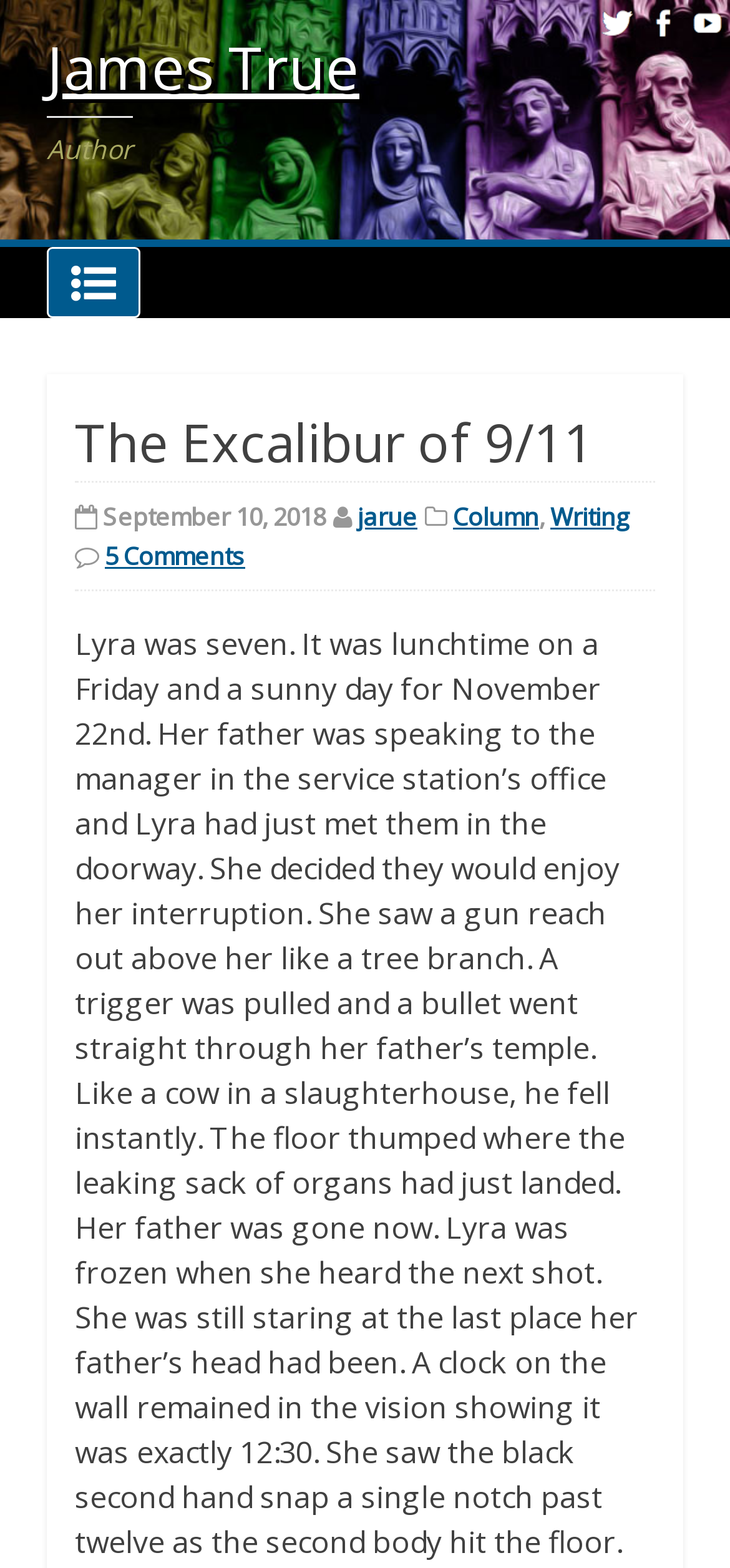Determine the bounding box coordinates of the UI element that matches the following description: "Column". The coordinates should be four float numbers between 0 and 1 in the format [left, top, right, bottom].

[0.621, 0.319, 0.738, 0.34]